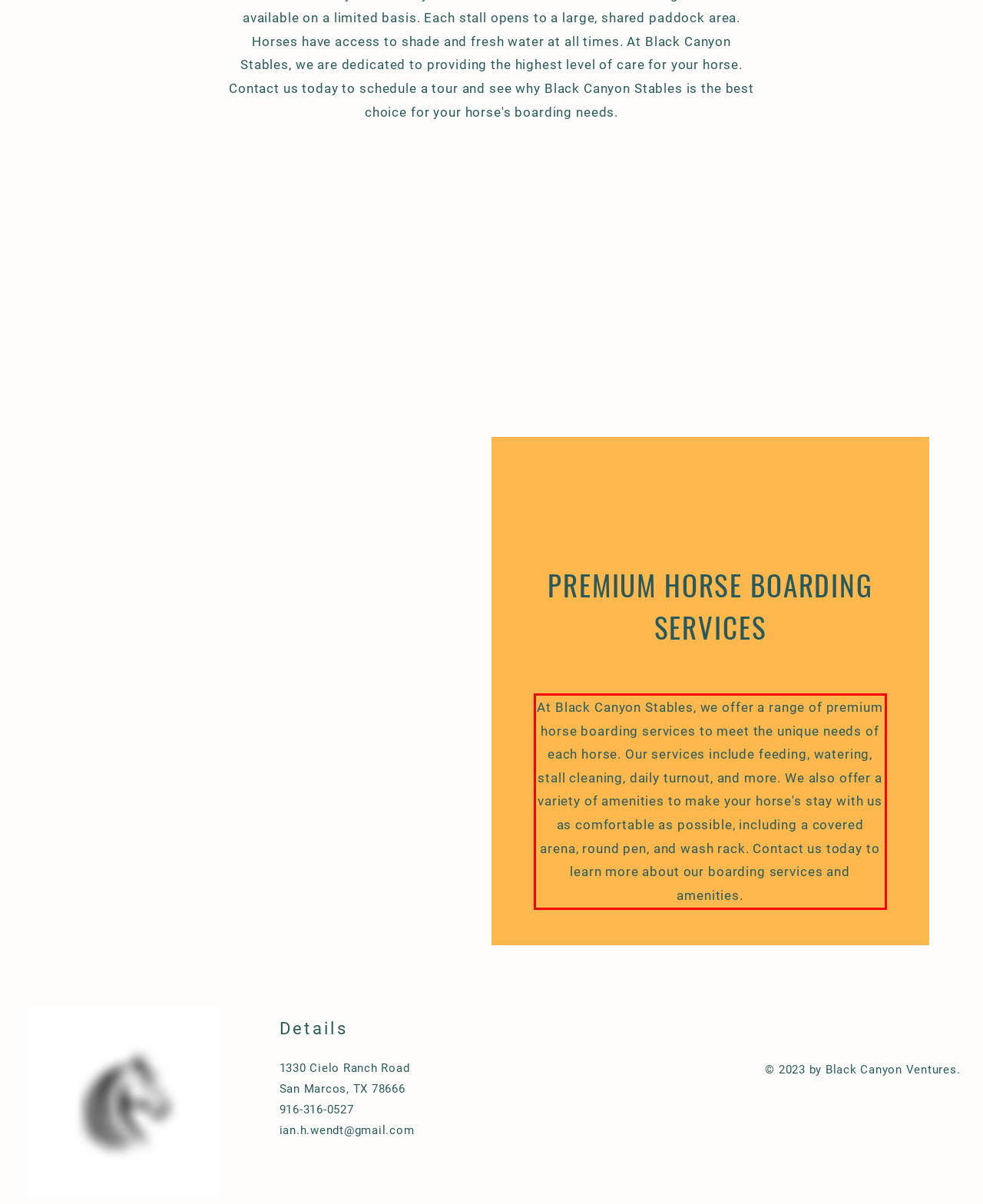Identify the text inside the red bounding box on the provided webpage screenshot by performing OCR.

At Black Canyon Stables, we offer a range of premium horse boarding services to meet the unique needs of each horse. Our services include feeding, watering, stall cleaning, daily turnout, and more. We also offer a variety of amenities to make your horse's stay with us as comfortable as possible, including a covered arena, round pen, and wash rack. Contact us today to learn more about our boarding services and amenities.